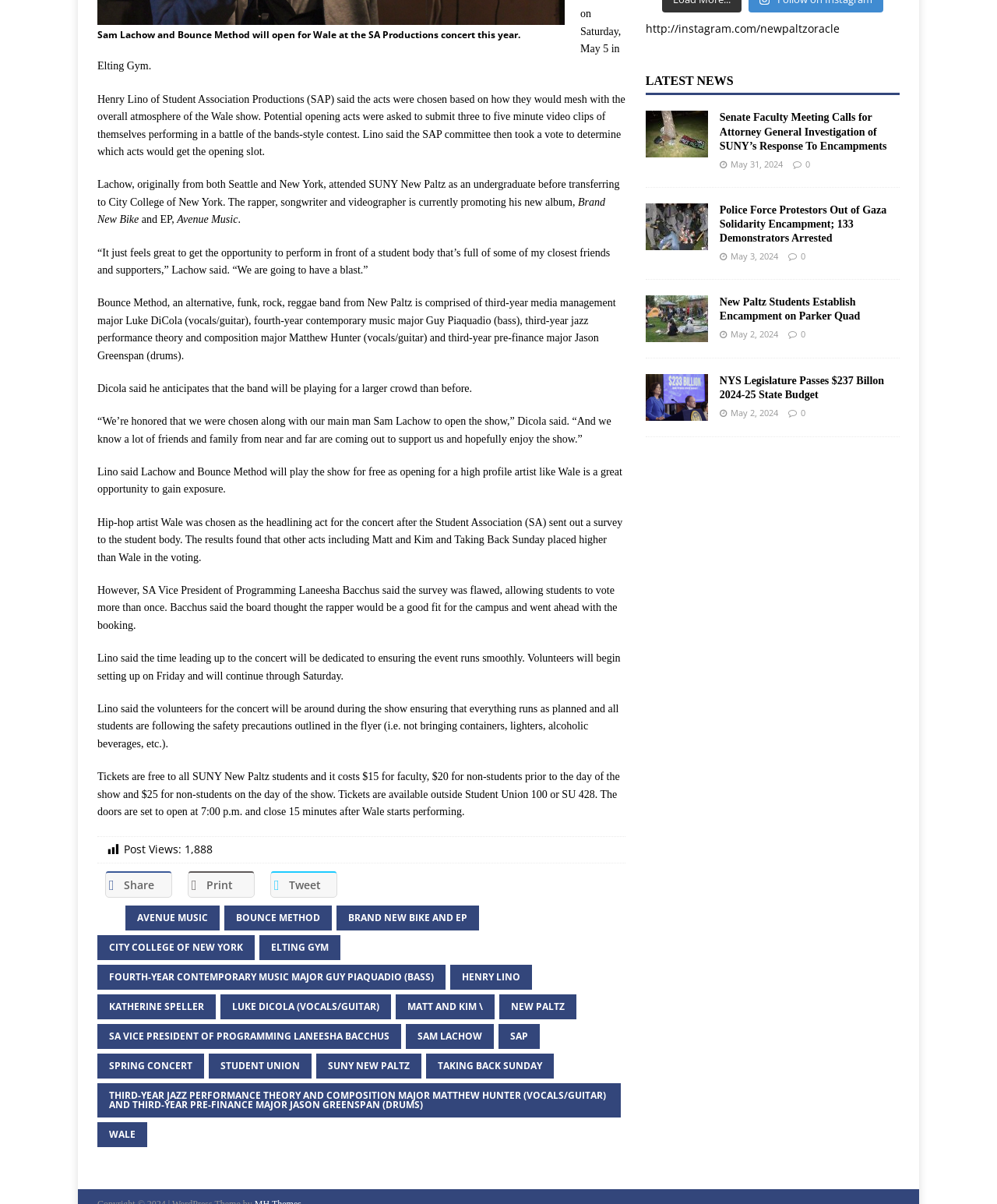Bounding box coordinates are given in the format (top-left x, top-left y, bottom-right x, bottom-right y). All values should be floating point numbers between 0 and 1. Provide the bounding box coordinate for the UI element described as: Elting Gym

[0.26, 0.777, 0.341, 0.798]